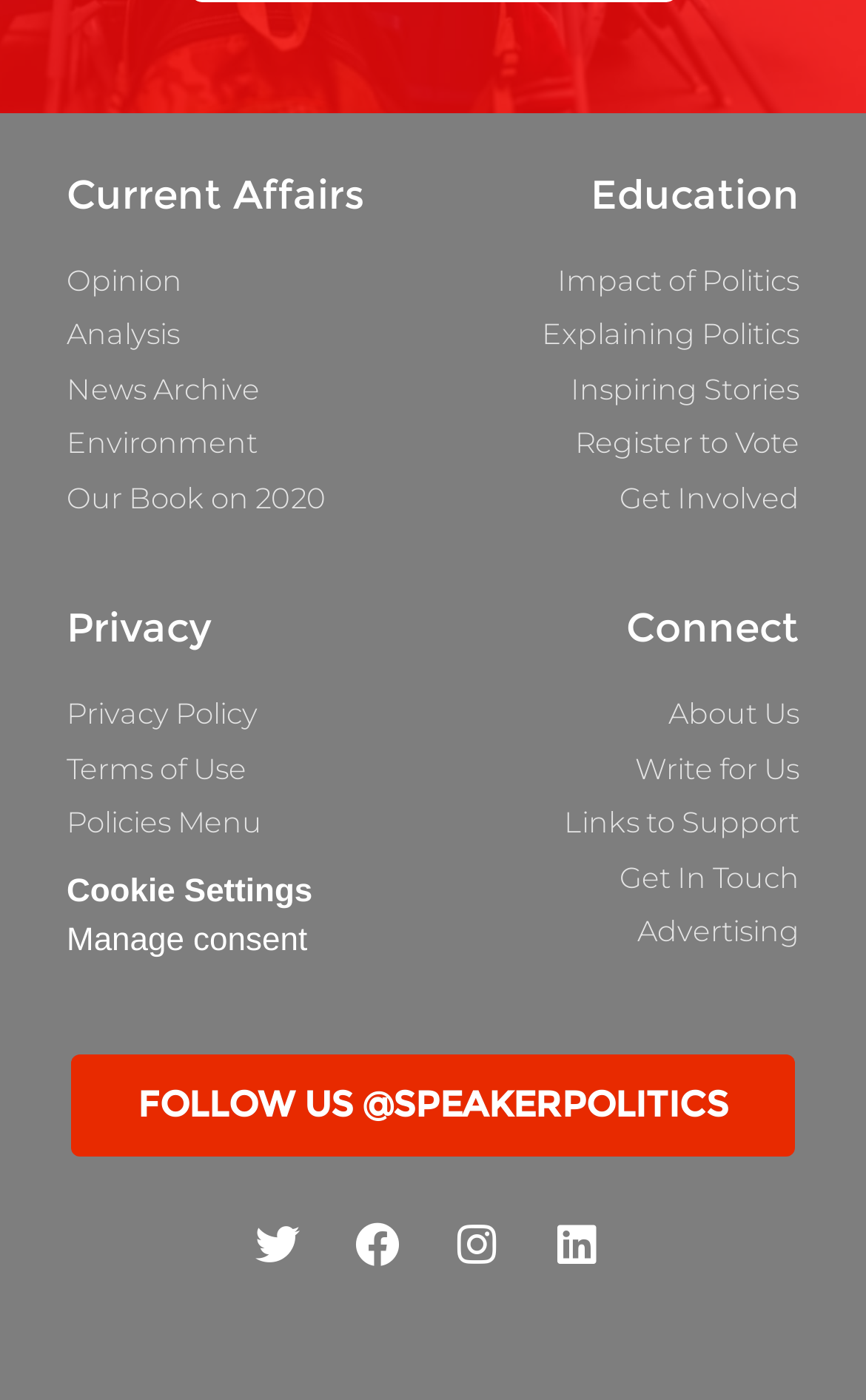Find the UI element described as: "Manage consent" and predict its bounding box coordinates. Ensure the coordinates are four float numbers between 0 and 1, [left, top, right, bottom].

[0.077, 0.659, 0.355, 0.685]